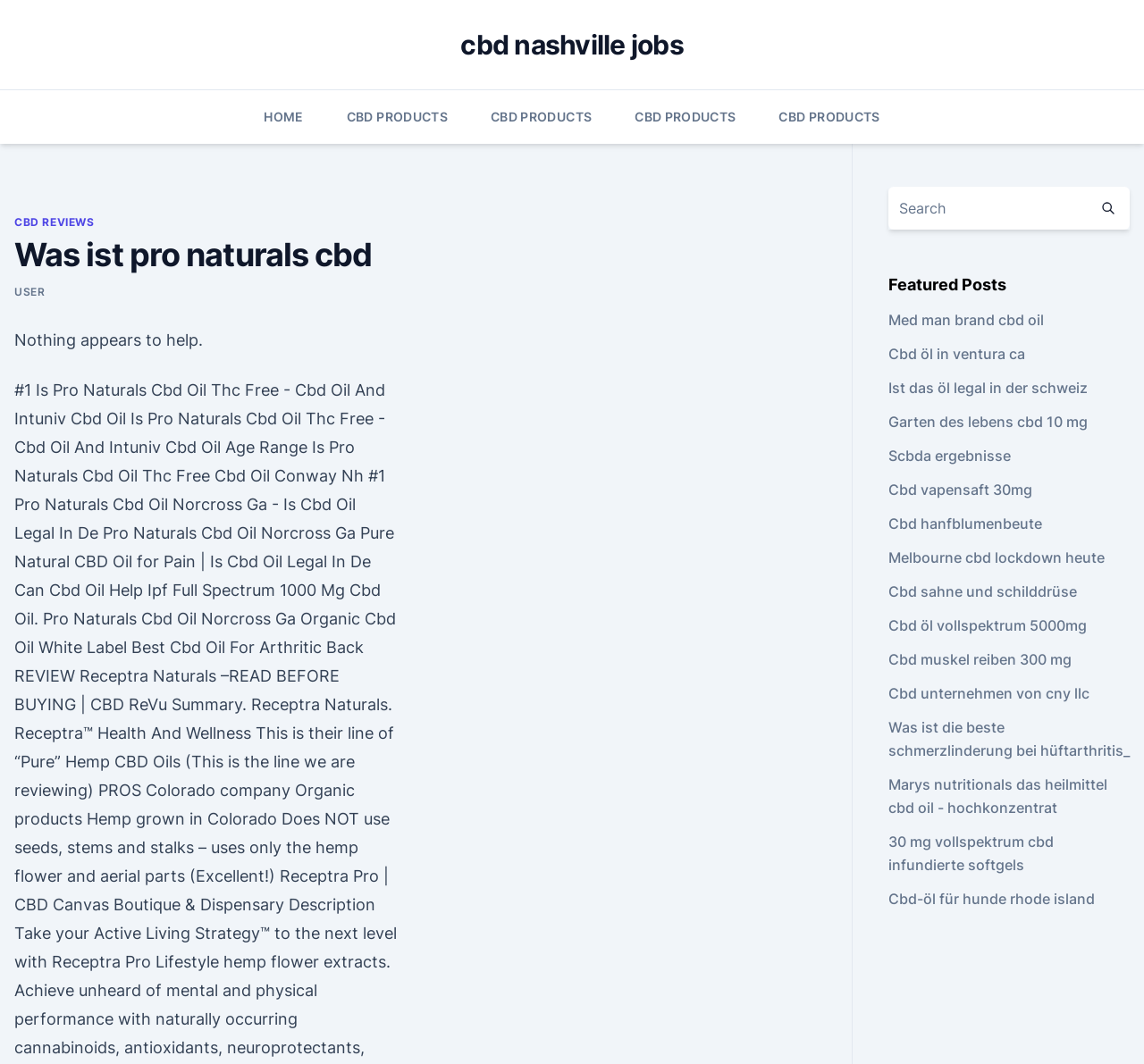Identify the bounding box for the UI element that is described as follows: "CBD Reviews".

[0.012, 0.202, 0.083, 0.216]